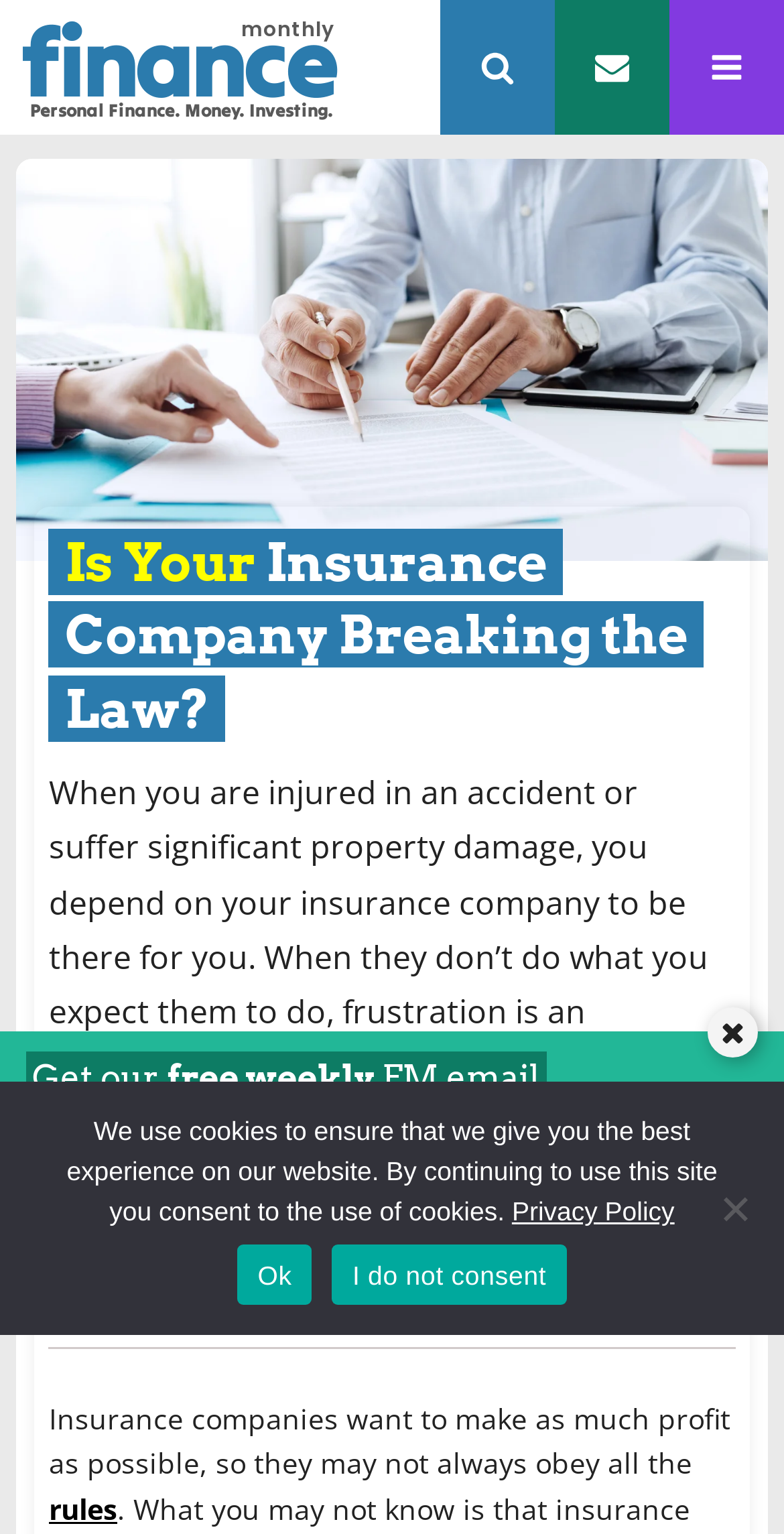Pinpoint the bounding box coordinates of the area that should be clicked to complete the following instruction: "Click the 'rules' link". The coordinates must be given as four float numbers between 0 and 1, i.e., [left, top, right, bottom].

[0.062, 0.971, 0.15, 0.996]